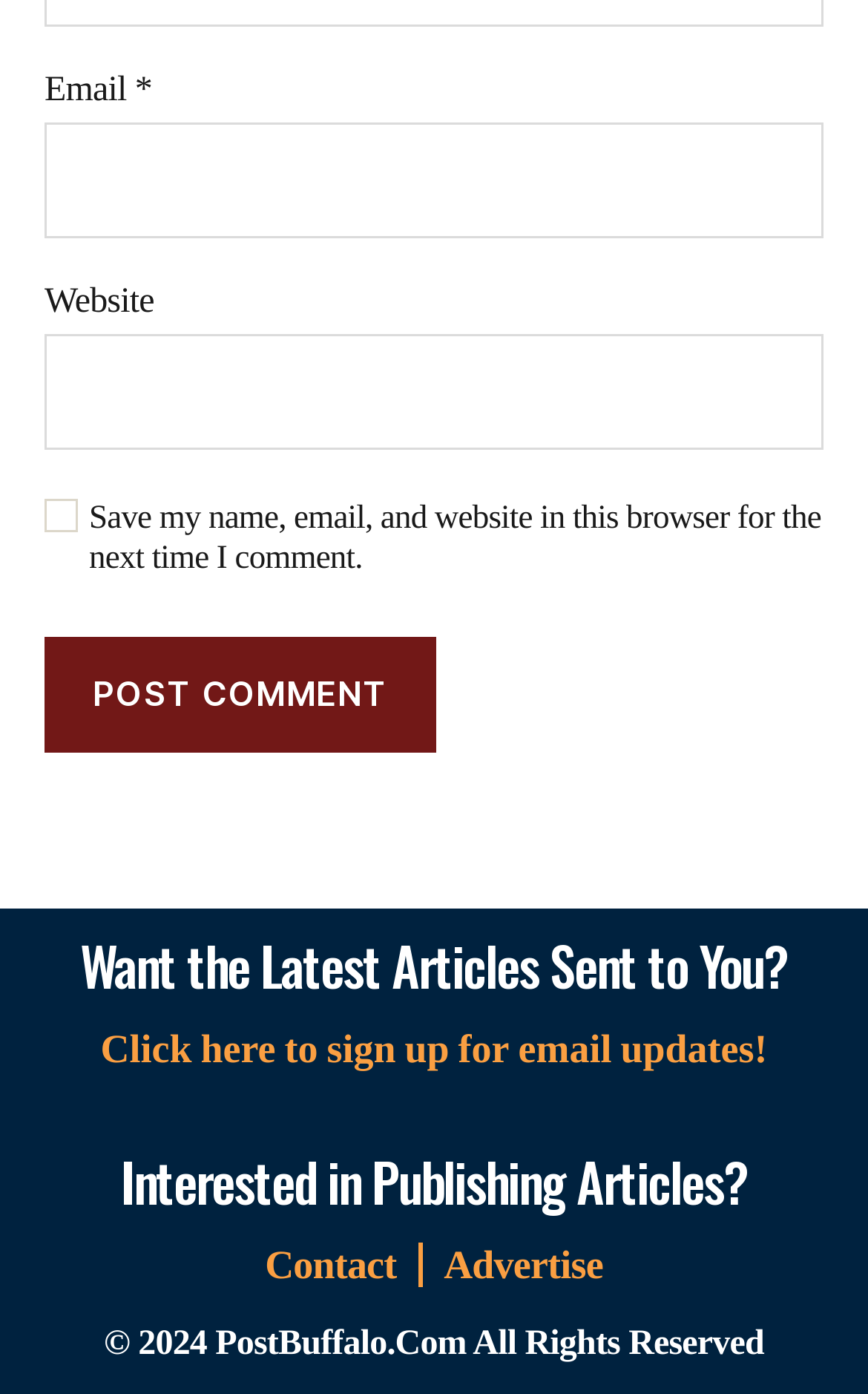Determine the bounding box coordinates of the section to be clicked to follow the instruction: "Sign up for email updates". The coordinates should be given as four float numbers between 0 and 1, formatted as [left, top, right, bottom].

[0.116, 0.734, 0.884, 0.771]